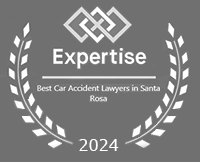What is the symbol surrounding the emblem?
Based on the visual content, answer with a single word or a brief phrase.

Laurel wreath